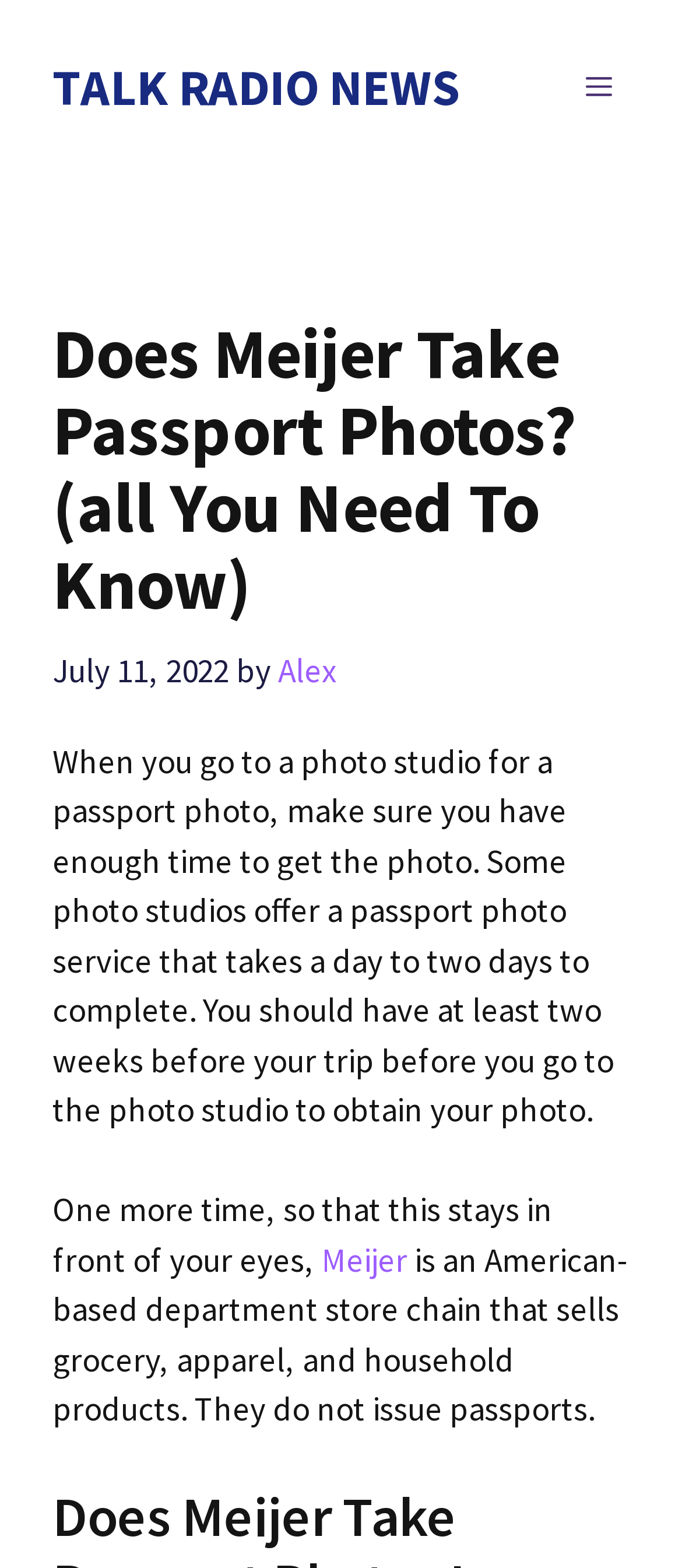Provide a brief response using a word or short phrase to this question:
How long does it take to get a passport photo?

1-2 days